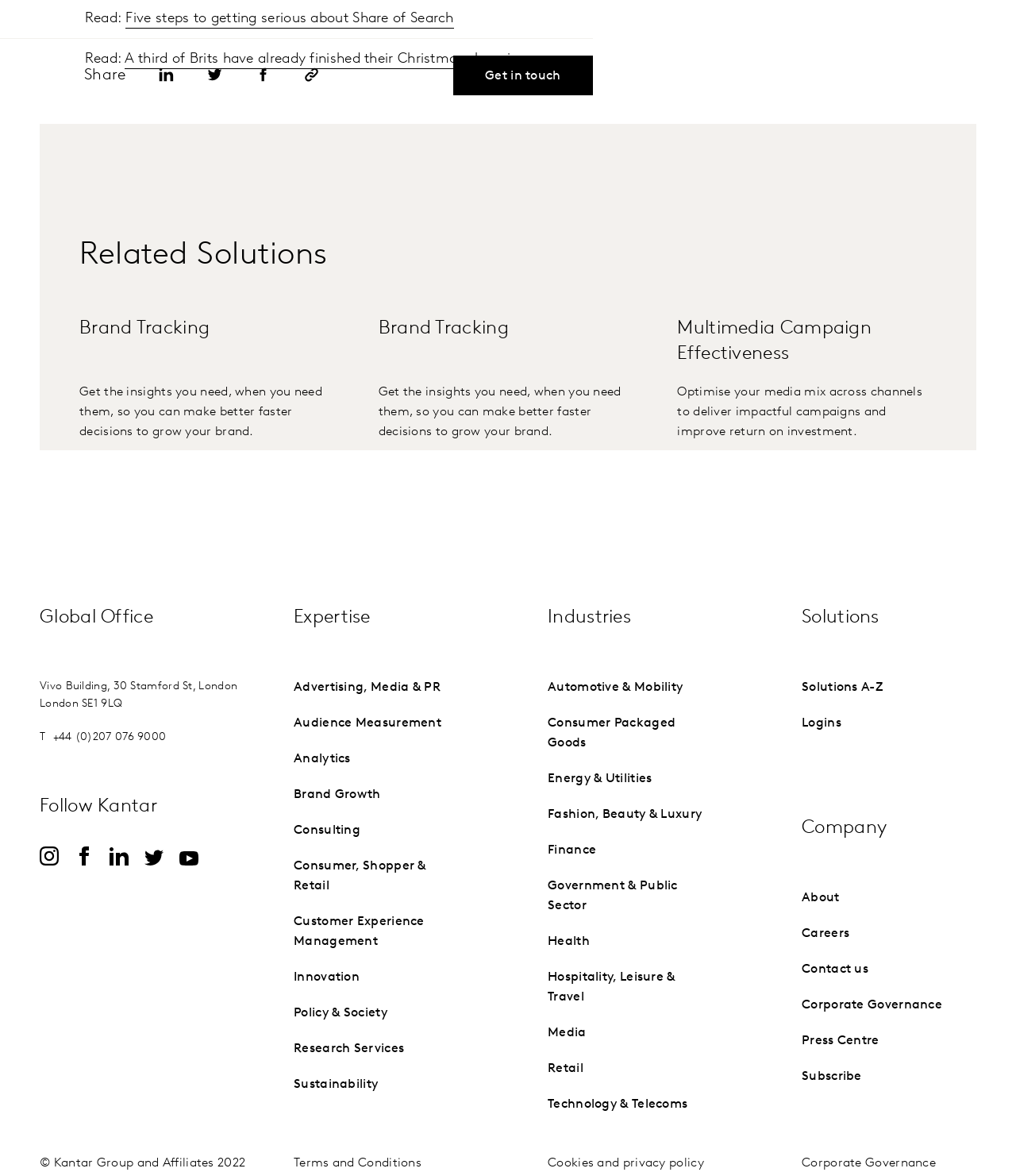Can you give a detailed response to the following question using the information from the image? What is the company's global office address?

I found the global office address by looking at the section labeled 'Global Office' on the webpage, which contains the address 'Vivo Building, 30 Stamford St, London'.